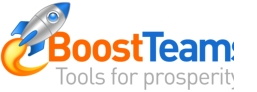What is the focus of the organization's resources?
Using the screenshot, give a one-word or short phrase answer.

Empowering success and advancement